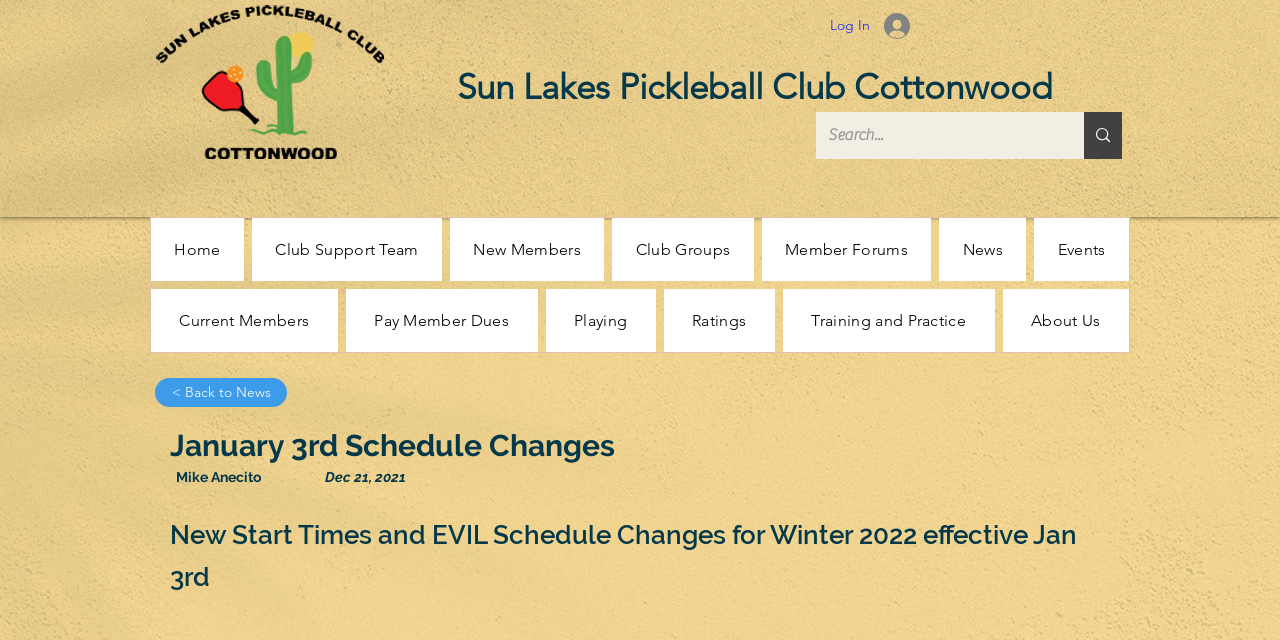Describe all significant elements and features of the webpage.

The webpage is about the Sun Lakes Pickleball Club Cottonwood, with a focus on schedule changes for January 3rd. At the top left, there is a logo of the club, accompanied by a "Home" link. On the top right, there is a "Log In" button with a small icon. 

Below the logo, there is a heading that reads "Sun Lakes Pickleball Club Cottonwood". Next to it, there is a search bar with a "Search..." button and a small icon. 

On the left side of the page, there is a navigation menu with links to various sections of the website, including "Home", "Club Support Team", "New Members", "Club Groups", "Member Forums", "News", "Events", and "About Us". Some of these links have dropdown menus.

In the main content area, there is a heading that reads "January 3rd Schedule Changes". Below it, there is a link to go back to the news section. The article is written by Mike Anecito and was posted on December 21, 2021. The article announces new start times and schedule changes for Winter 2022, effective January 3rd.